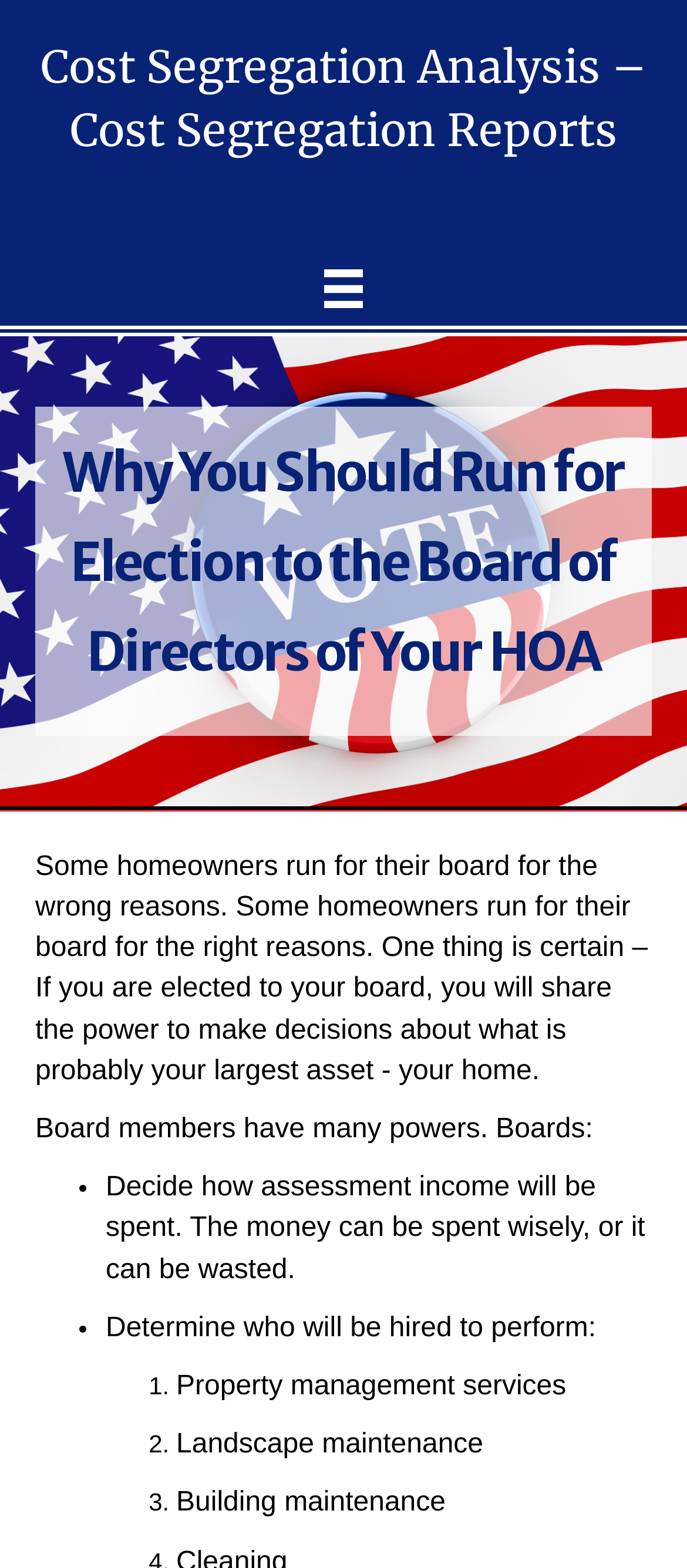Given the content of the image, can you provide a detailed answer to the question?
What is the purpose of the board?

The webpage implies that the purpose of the board is to make decisions about the home, which is probably the largest asset of a homeowner. This is mentioned throughout the webpage, where it lists various powers and responsibilities of the board.